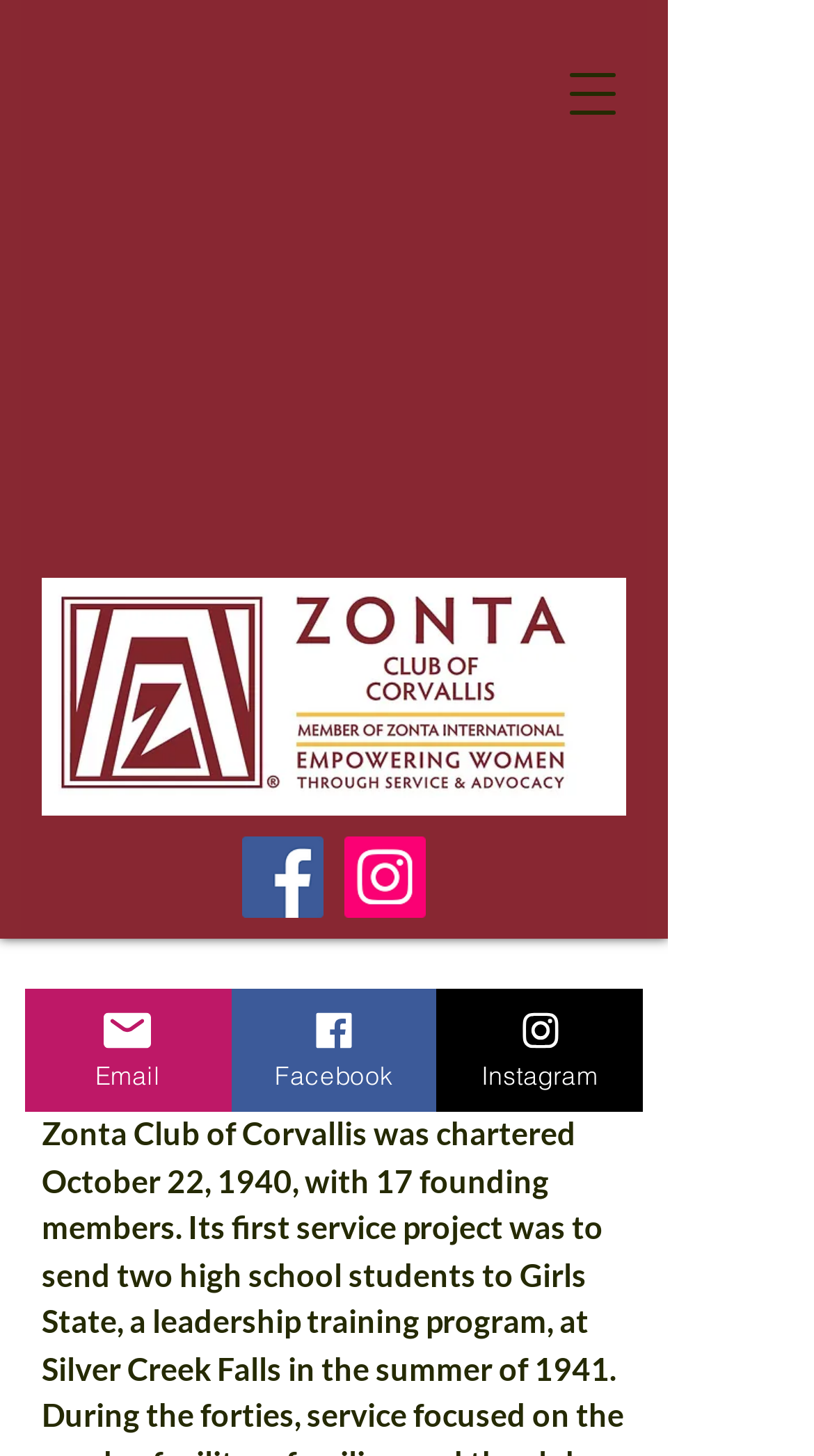What is the name of the organization?
Using the image, answer in one word or phrase.

Zonta Club of Corvallis